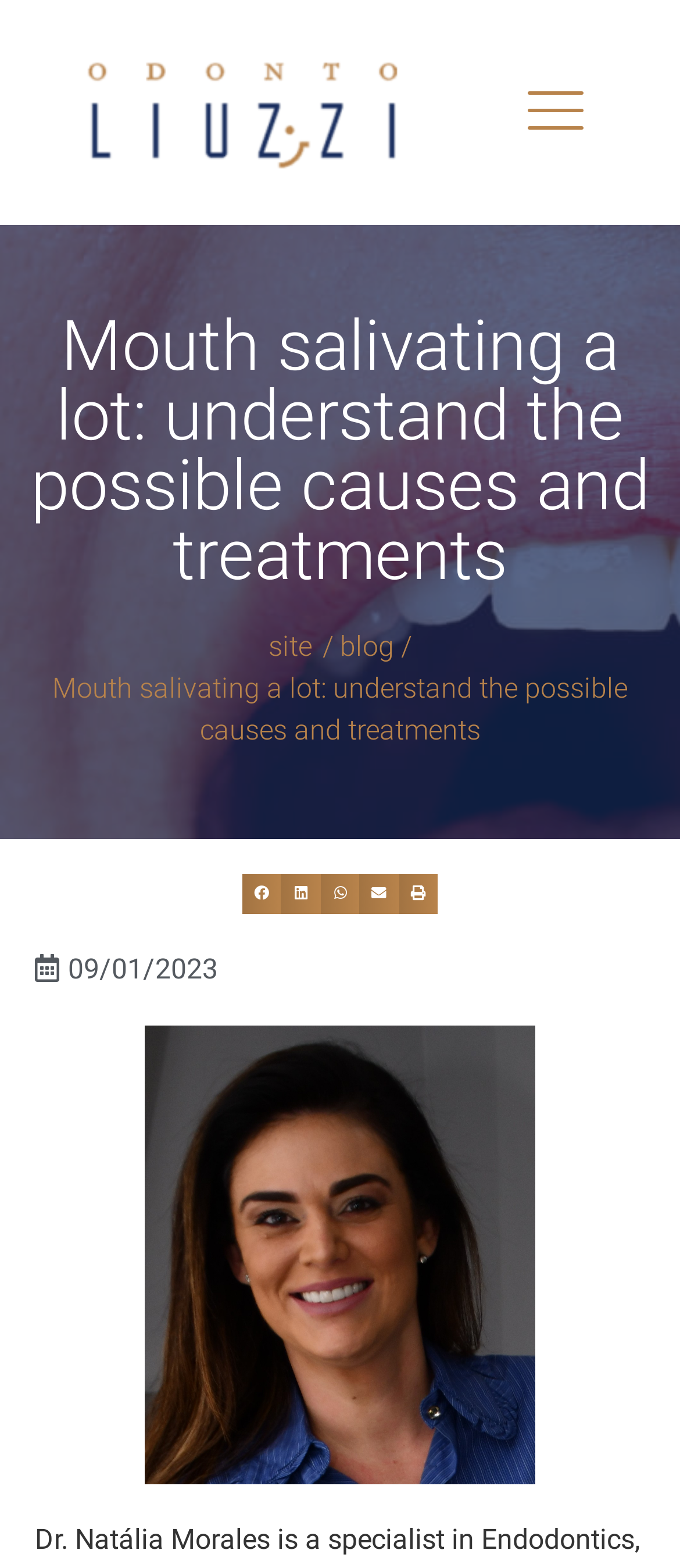Please find the bounding box coordinates for the clickable element needed to perform this instruction: "Share on Facebook".

[0.356, 0.558, 0.413, 0.583]